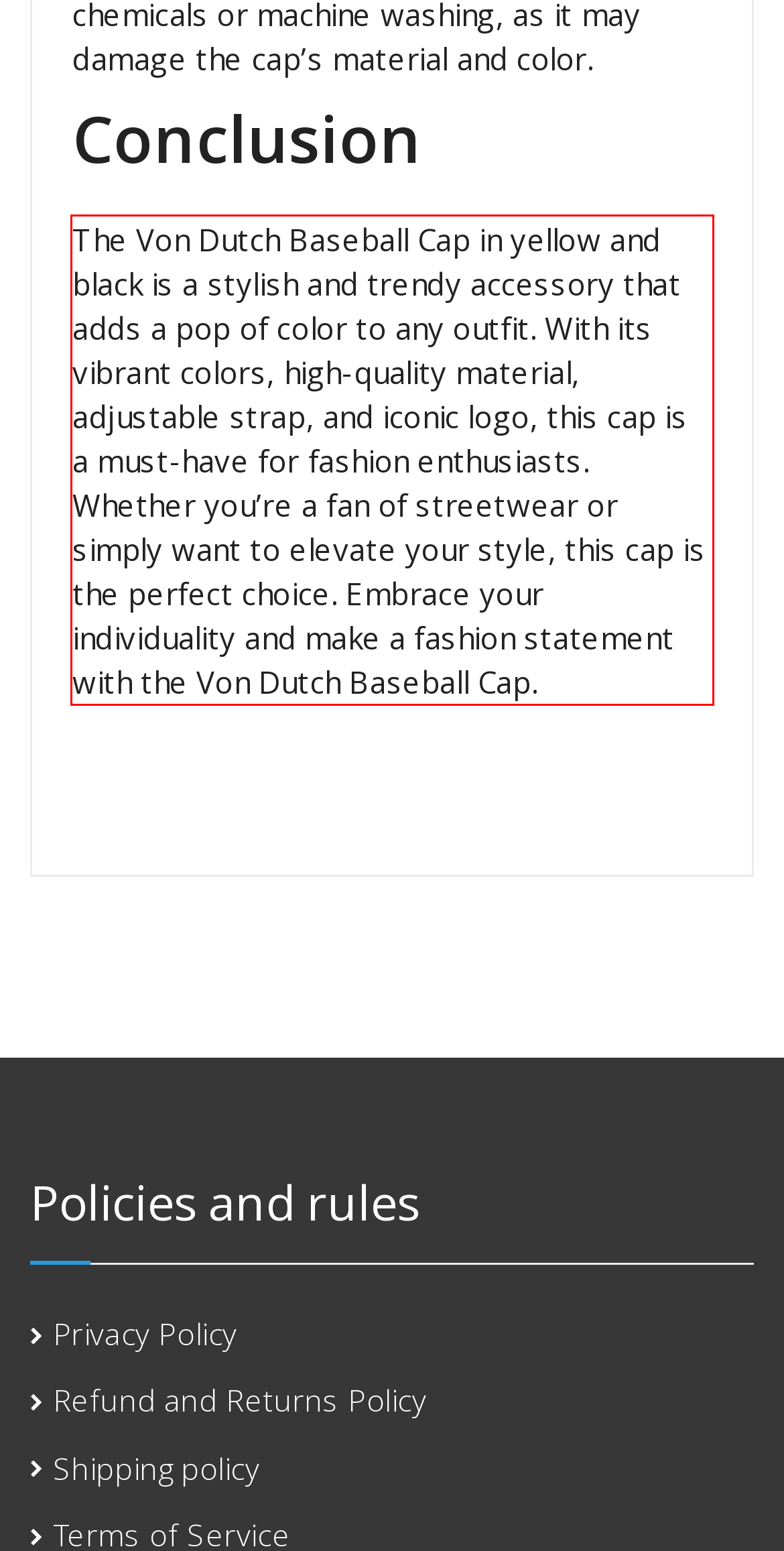Please perform OCR on the text content within the red bounding box that is highlighted in the provided webpage screenshot.

The Von Dutch Baseball Cap in yellow and black is a stylish and trendy accessory that adds a pop of color to any outfit. With its vibrant colors, high-quality material, adjustable strap, and iconic logo, this cap is a must-have for fashion enthusiasts. Whether you’re a fan of streetwear or simply want to elevate your style, this cap is the perfect choice. Embrace your individuality and make a fashion statement with the Von Dutch Baseball Cap.